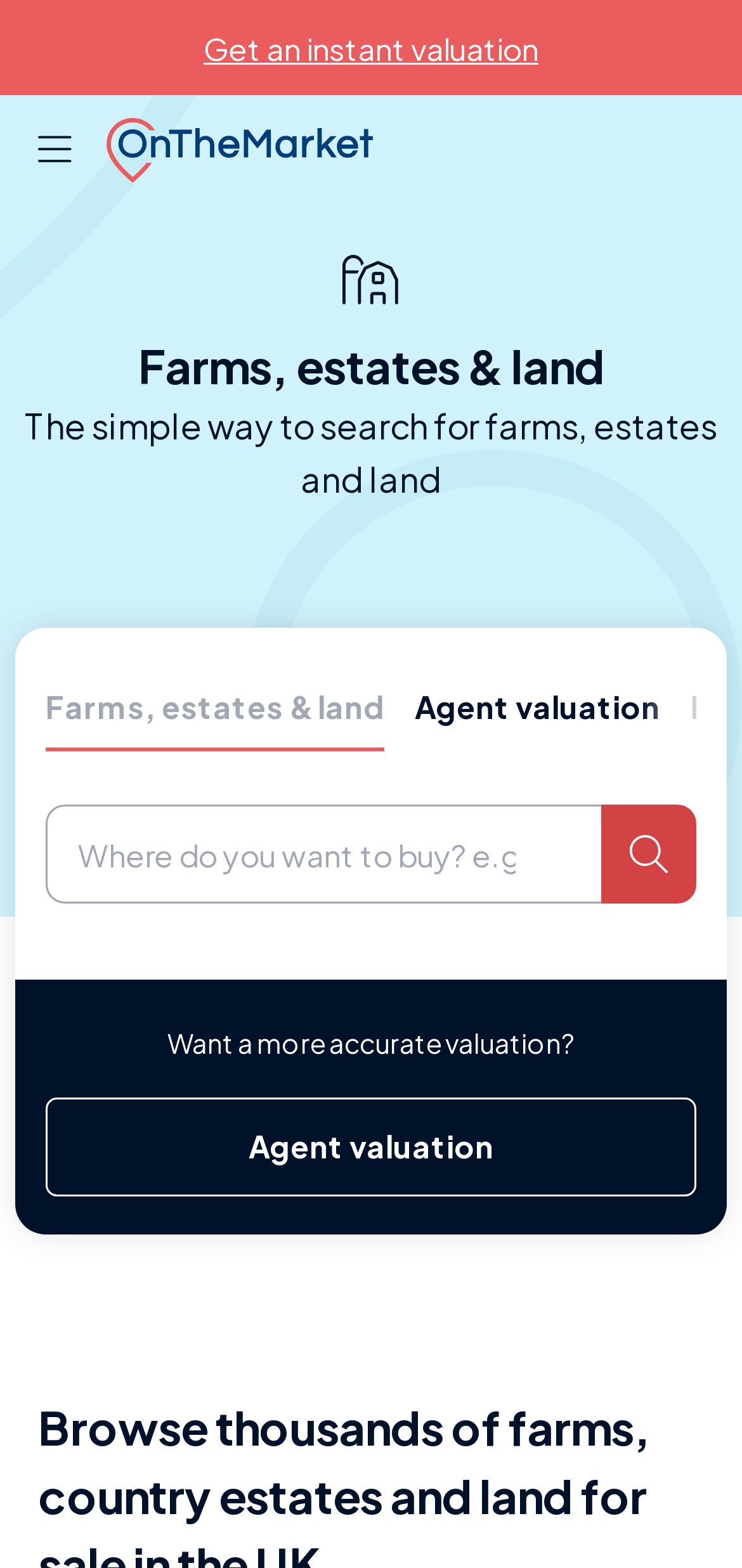Write an exhaustive caption that covers the webpage's main aspects.

The webpage is a search platform for rural properties, specifically farms, estates, and land for sale in the UK. At the top, there is a prominent link to "Get an instant valuation" and a button with no text. Next to these elements, there is a link to the "home" page, accompanied by an image.

Below these top elements, there is a heading that reads "Farms, estates & land", followed by a brief description of the platform as "The simple way to search for farms, estates and land". 

Underneath, there is a horizontal tab list with two tabs: "Farms, estates & land" and "Agent valuation". The first tab is selected by default. 

The main content area is divided into two sections. The top section has a text box where users can input their desired location, such as a city or postcode, to search for properties. There is a button next to the text box, likely to submit the search query.

The bottom section has a heading that asks "Want a more accurate valuation?" and a link to "Agent valuation" below it. This section appears to be related to getting a more accurate property valuation.